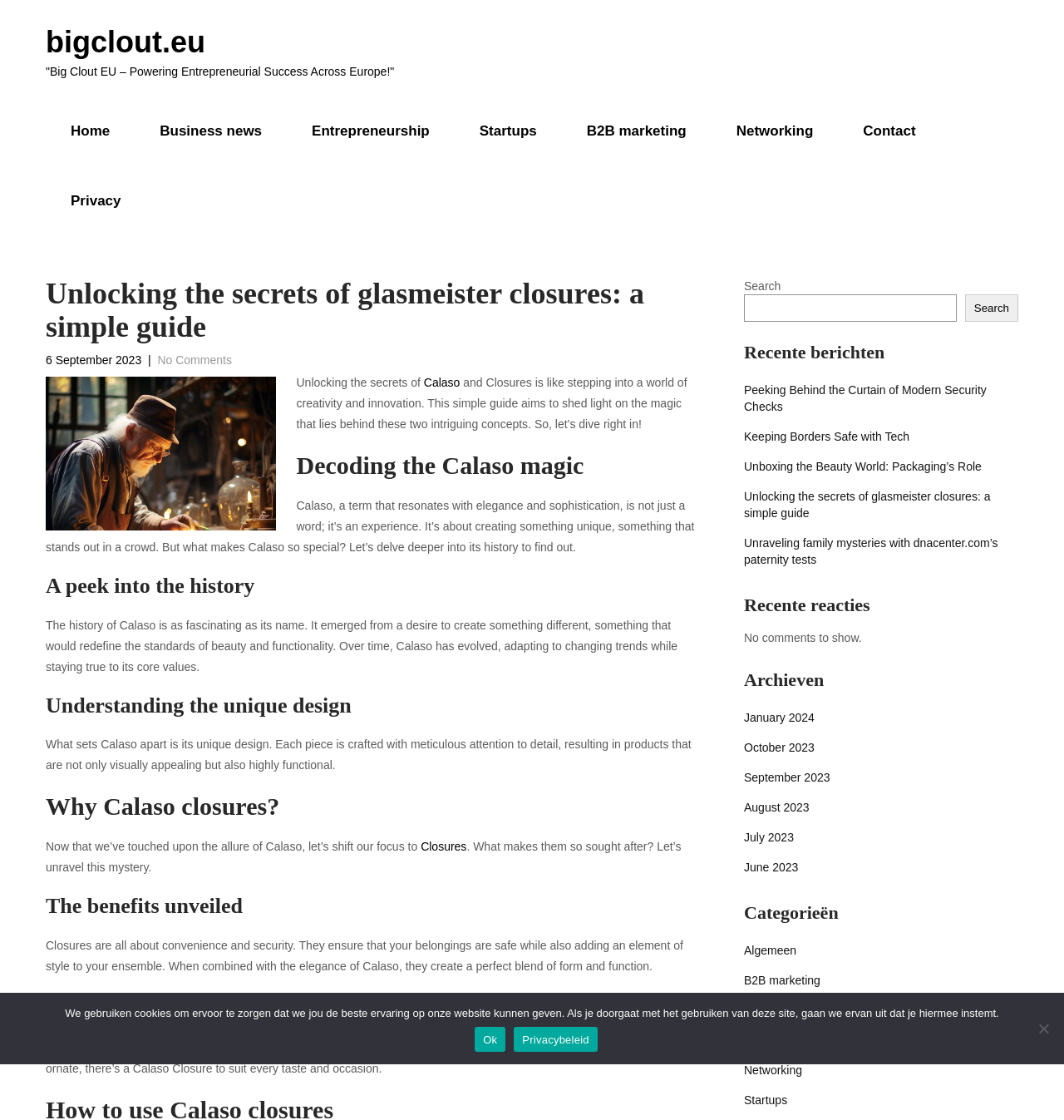Please indicate the bounding box coordinates for the clickable area to complete the following task: "Click on the 'Home' link". The coordinates should be specified as four float numbers between 0 and 1, i.e., [left, top, right, bottom].

[0.043, 0.086, 0.127, 0.148]